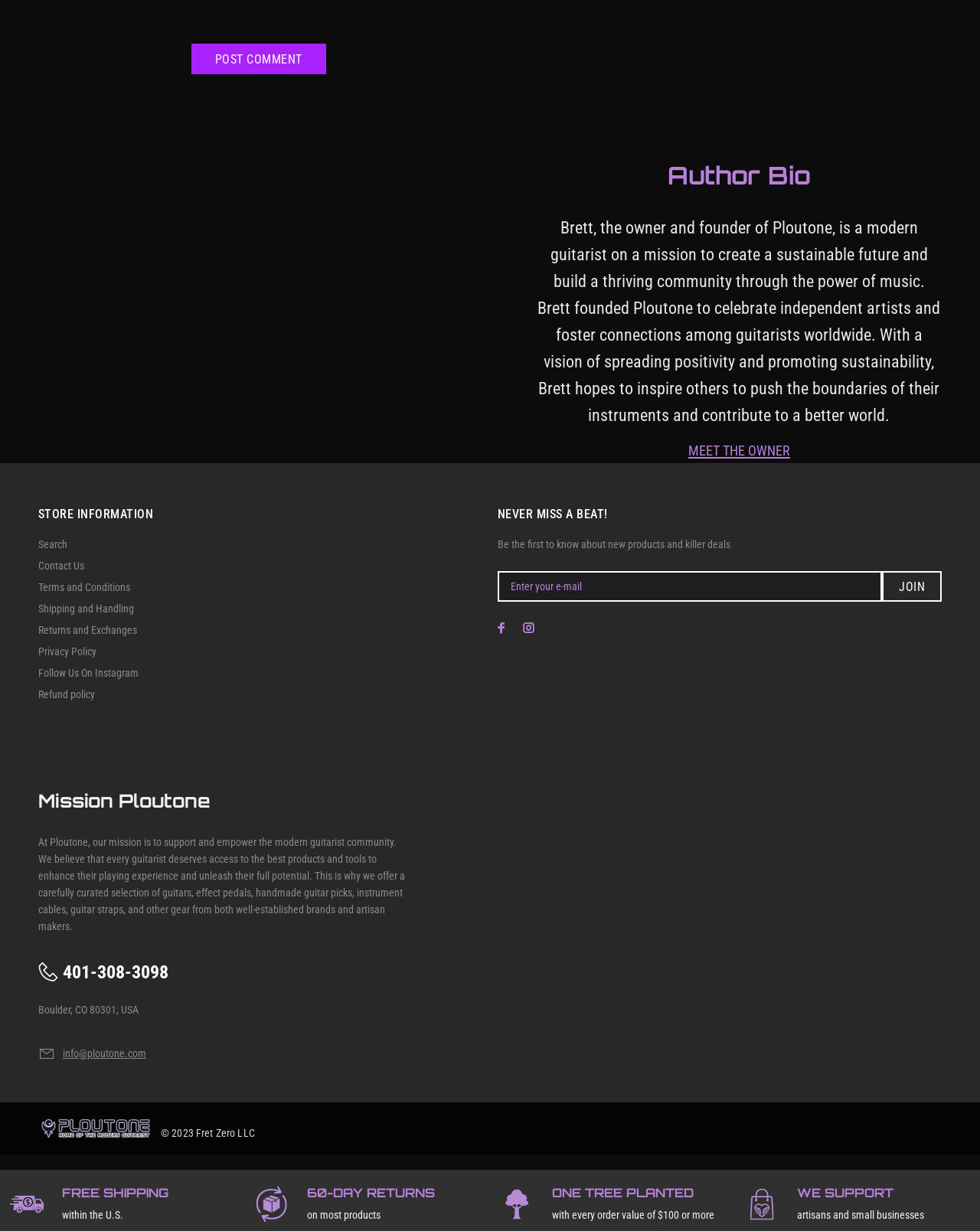Extract the bounding box coordinates for the UI element described as: "Follow Us On Instagram".

[0.039, 0.538, 0.141, 0.555]